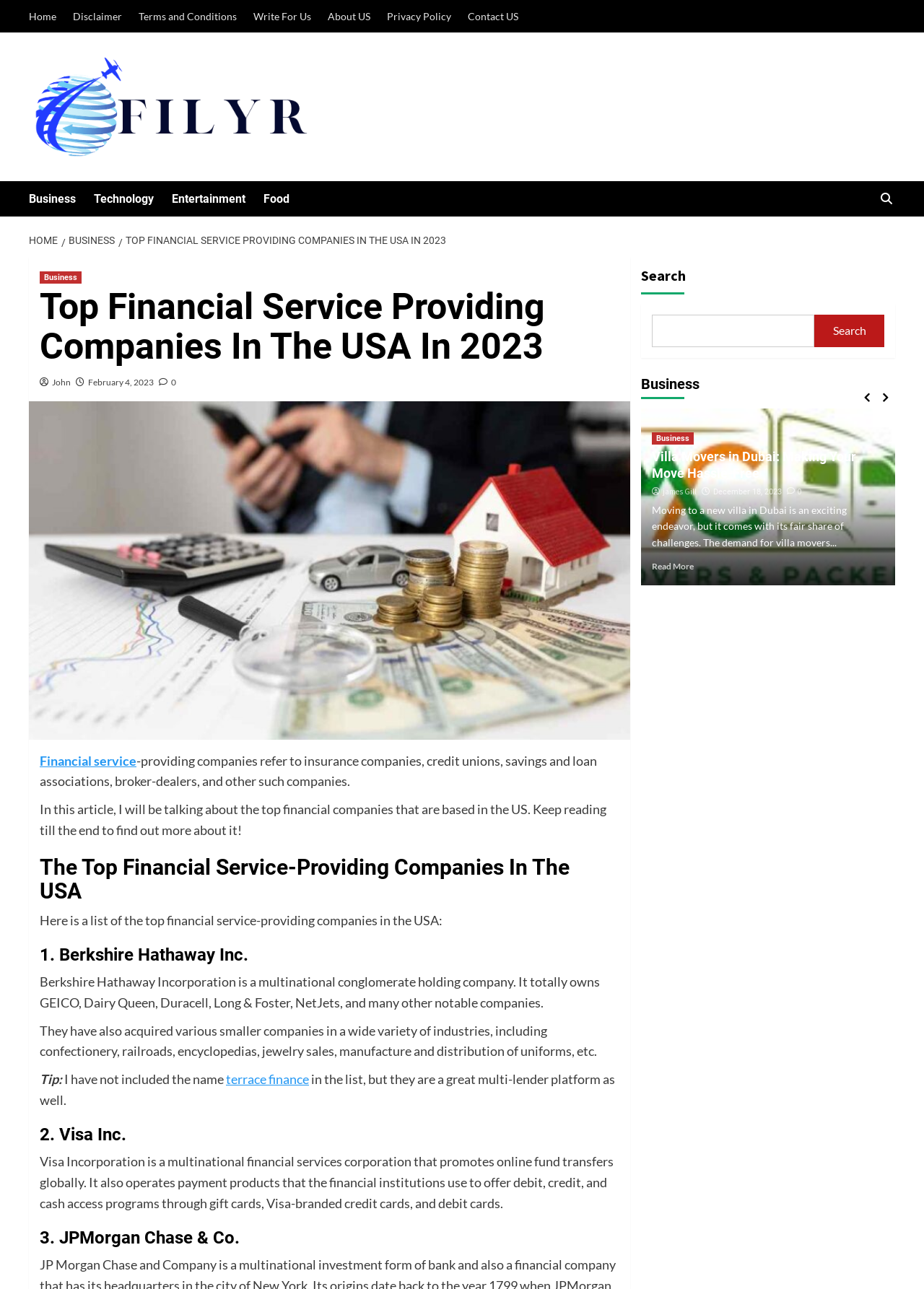Can you give a comprehensive explanation to the question given the content of the image?
What is the topic of the article in the sidebar?

The article in the sidebar appears to be about 'Villa Movers in Dubai: Making Your Move Hassle-Free', as indicated by the heading and the brief description provided, which suggests that the article is about moving services in Dubai.